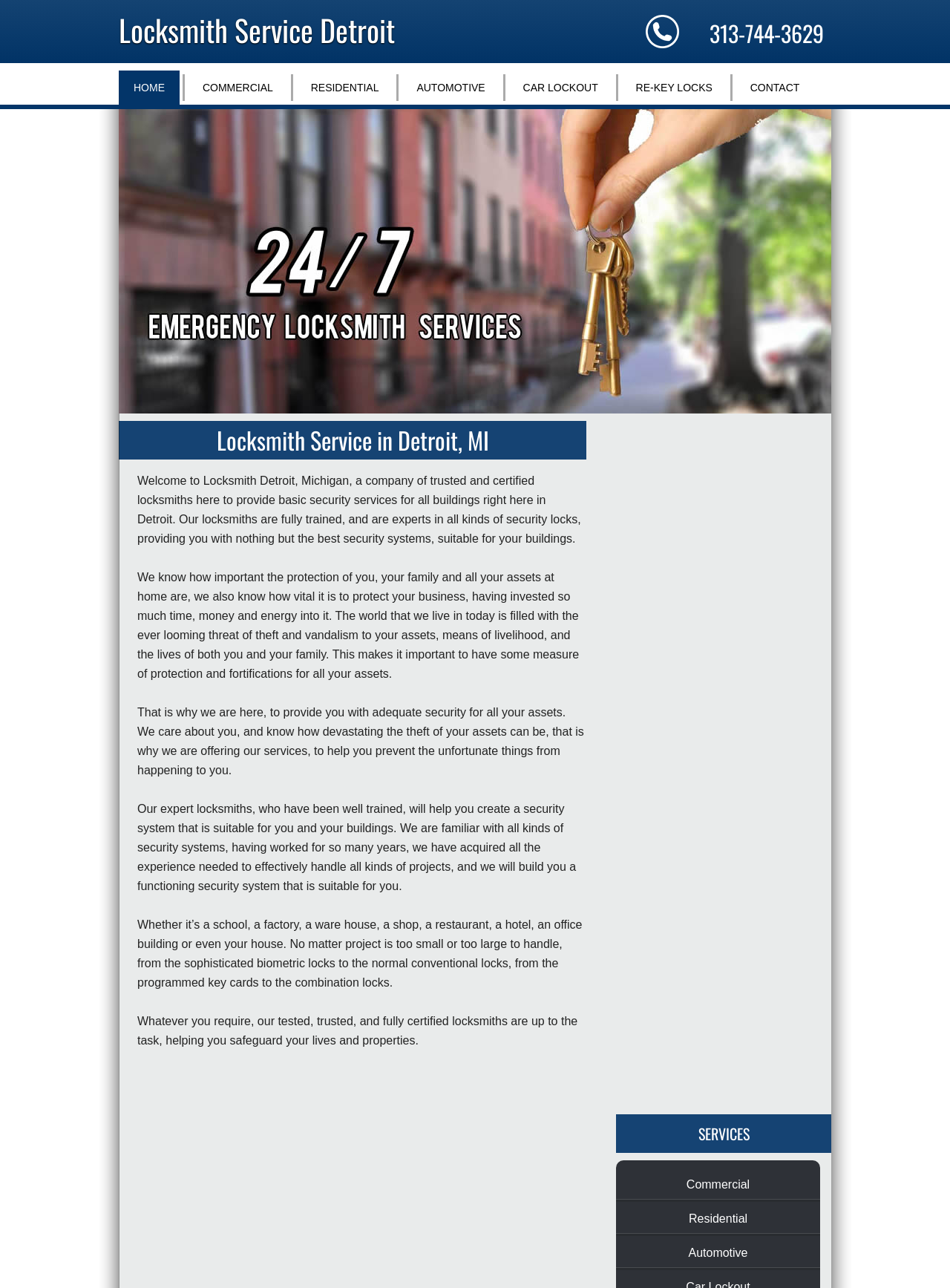Give the bounding box coordinates for the element described by: "alt="Slide 1"".

[0.125, 0.085, 0.875, 0.321]